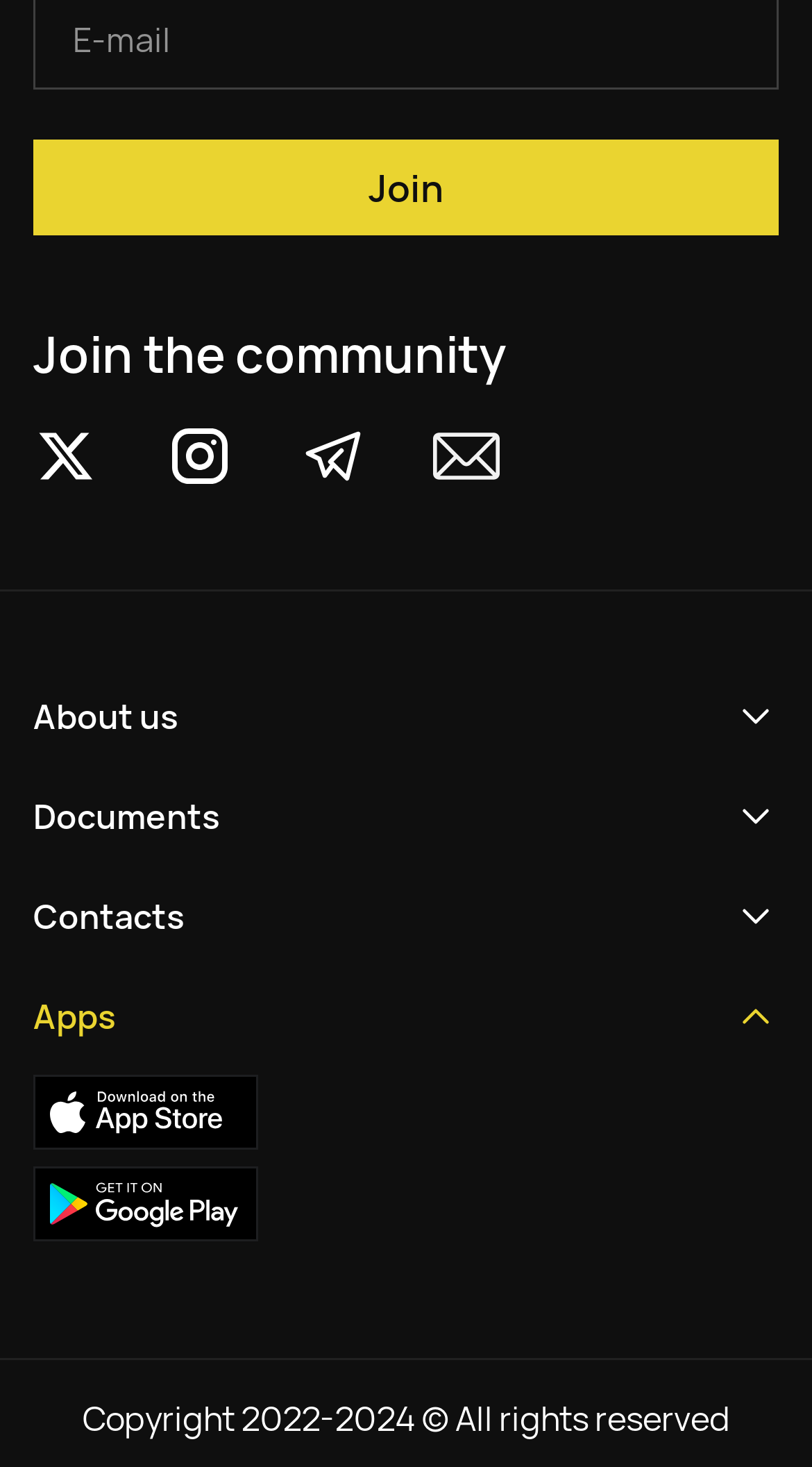Provide a single word or phrase answer to the question: 
What is the copyright year range of the website?

2022-2024